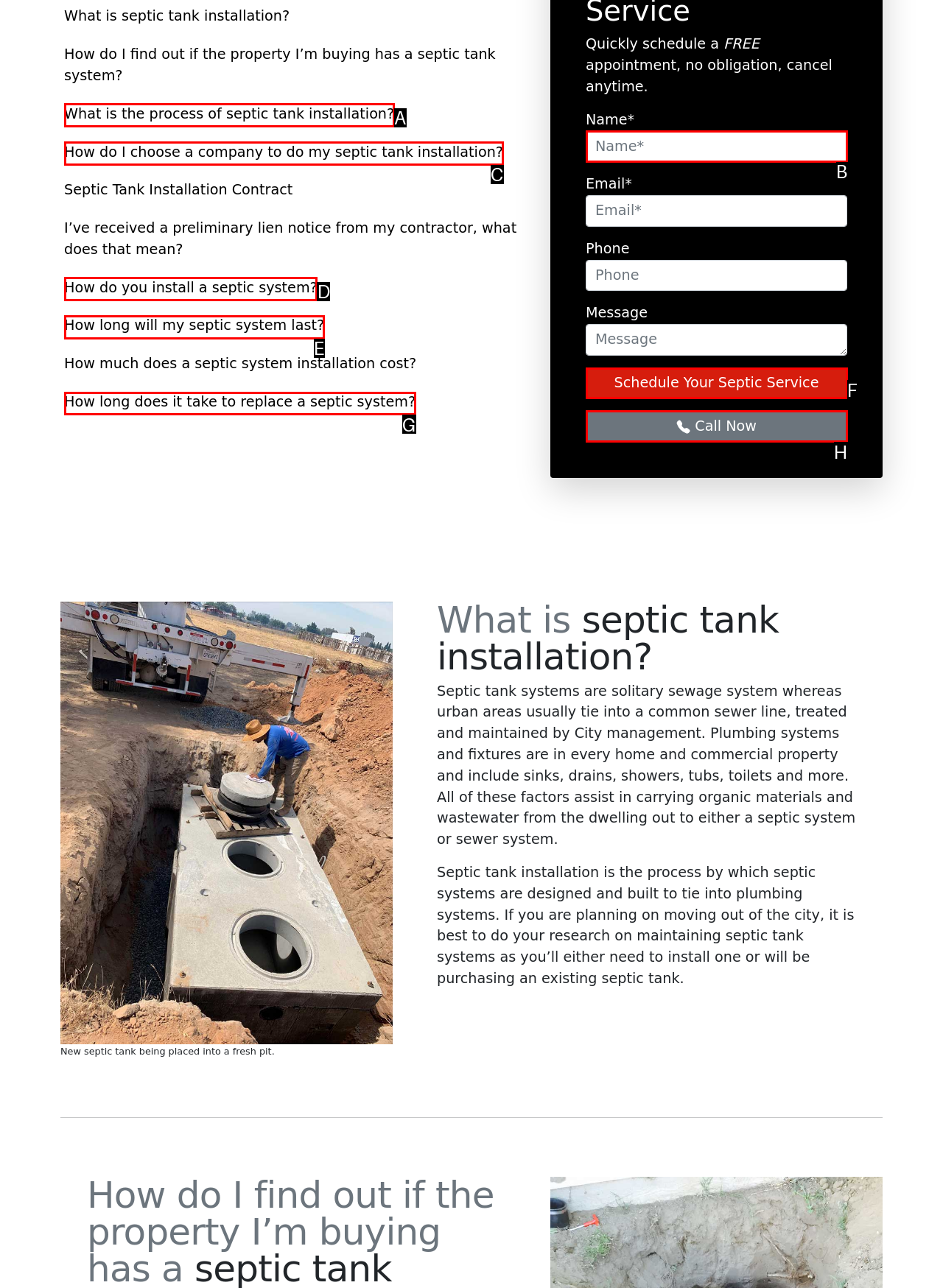Which option best describes: Call Now
Respond with the letter of the appropriate choice.

H